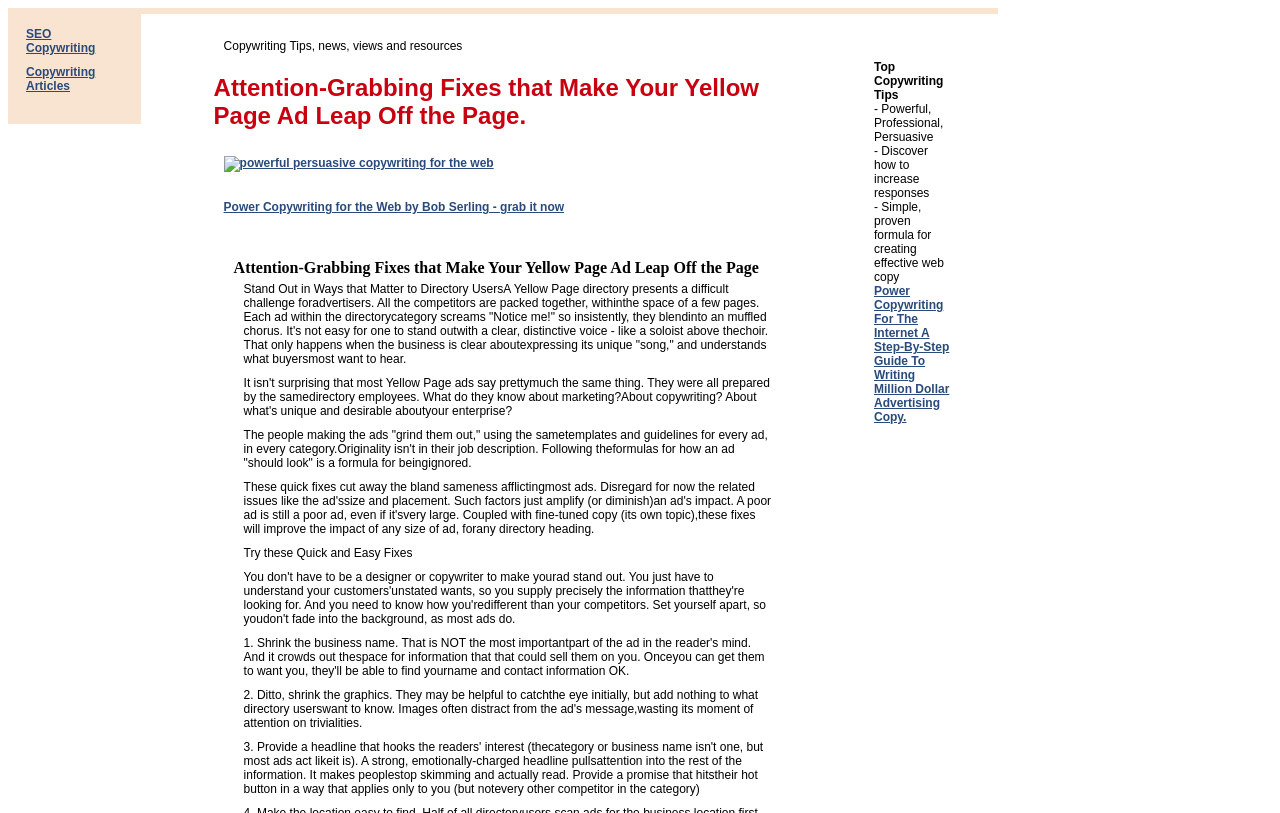Respond to the following query with just one word or a short phrase: 
What is the purpose of the Yellow Page directory?

To present a challenge for advertisers